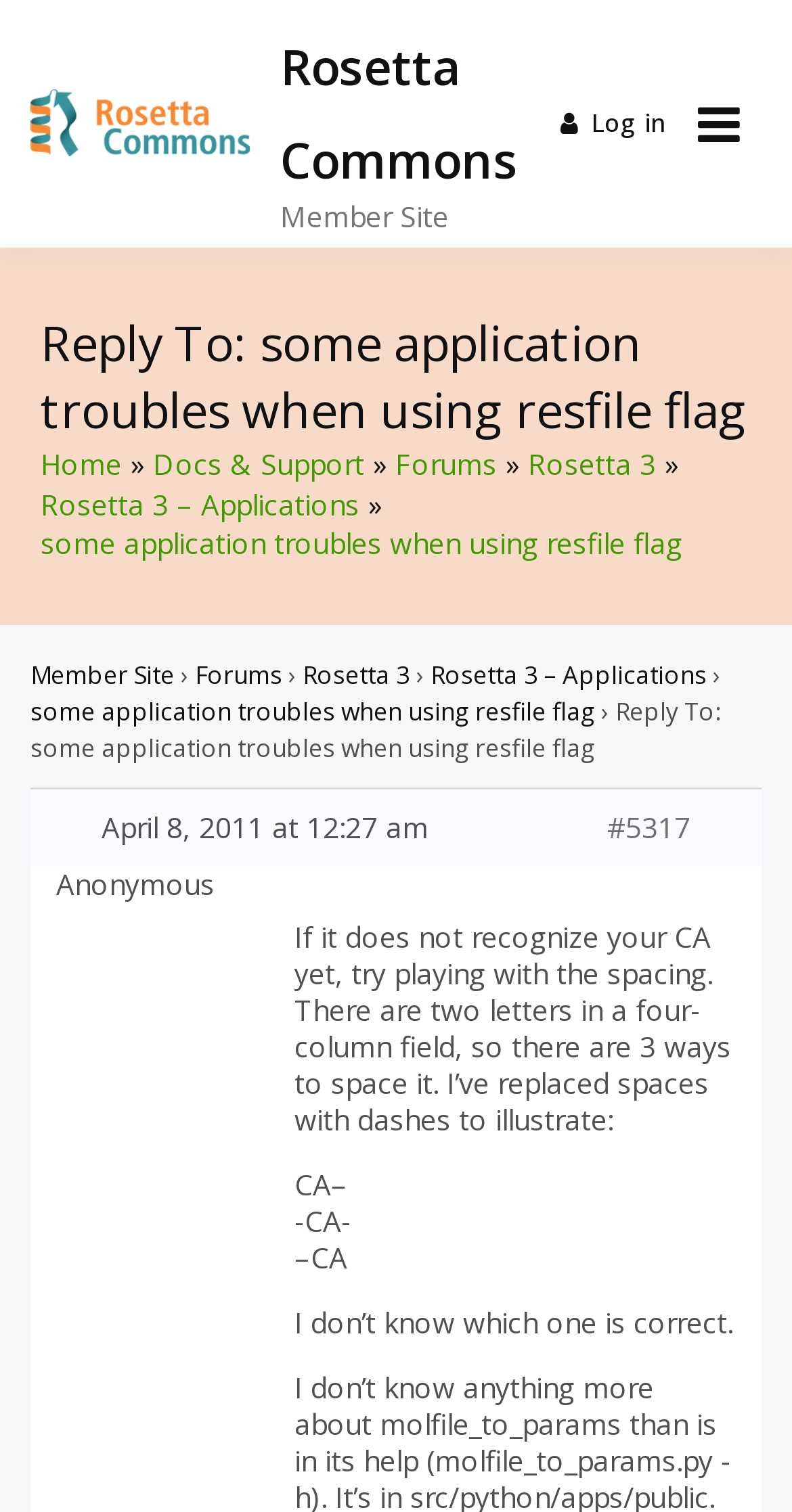Pinpoint the bounding box coordinates of the clickable element needed to complete the instruction: "View the thread 'some application troubles when using resfile flag'". The coordinates should be provided as four float numbers between 0 and 1: [left, top, right, bottom].

[0.051, 0.347, 0.862, 0.372]